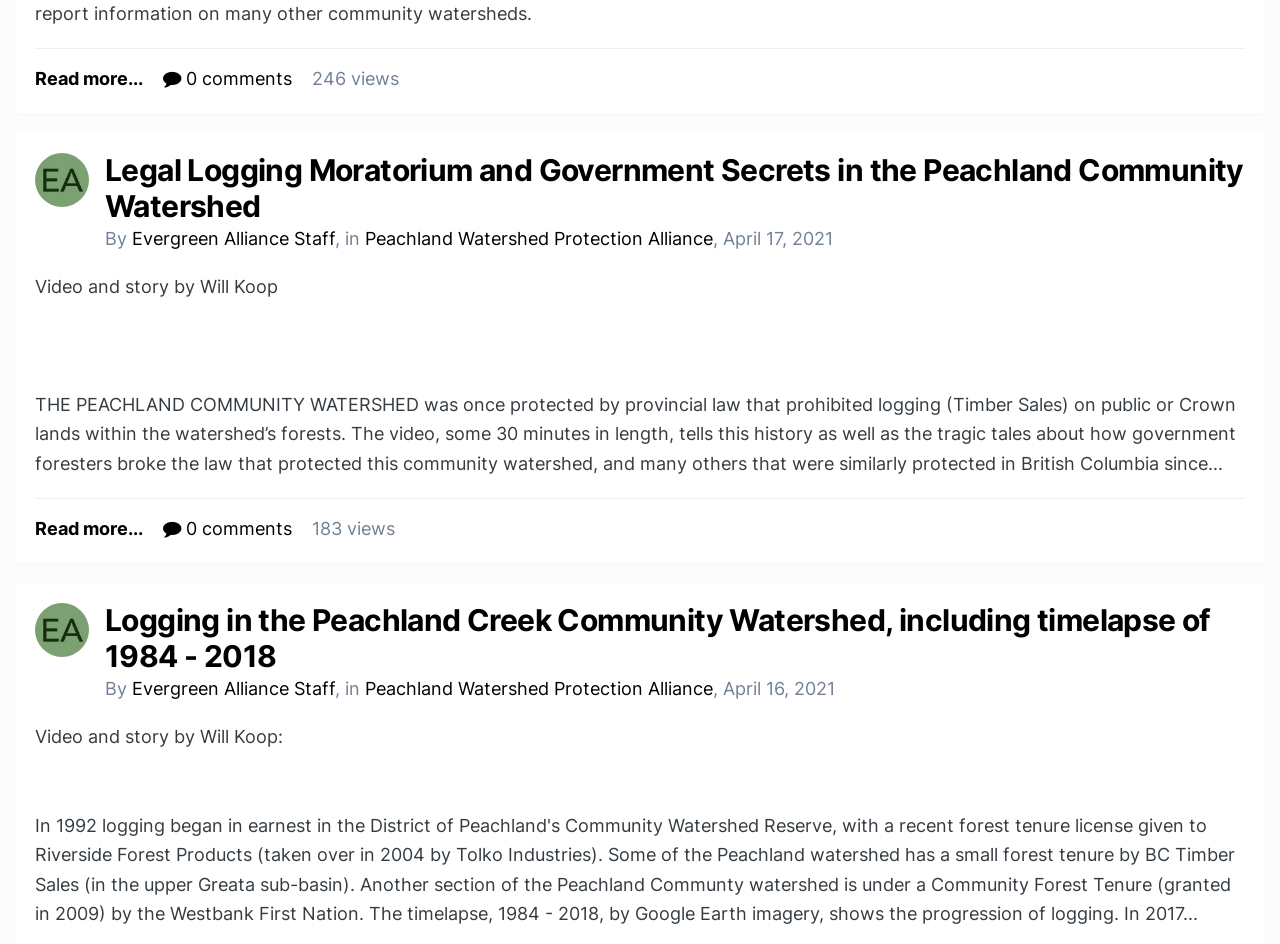Find the bounding box coordinates for the HTML element specified by: "0 comments".

[0.127, 0.548, 0.228, 0.571]